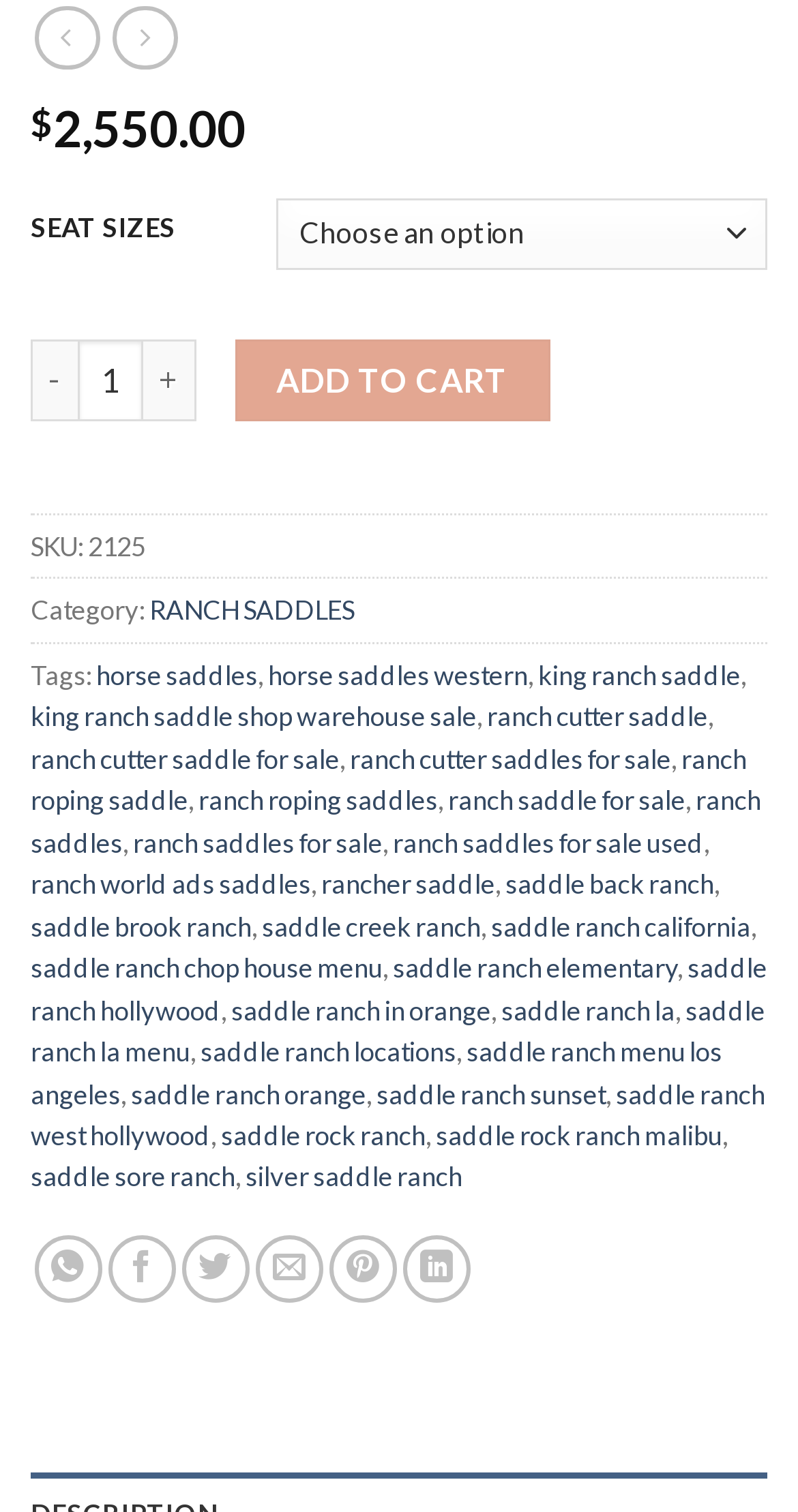Provide the bounding box coordinates of the HTML element described as: "Add to cart". The bounding box coordinates should be four float numbers between 0 and 1, i.e., [left, top, right, bottom].

[0.295, 0.224, 0.689, 0.279]